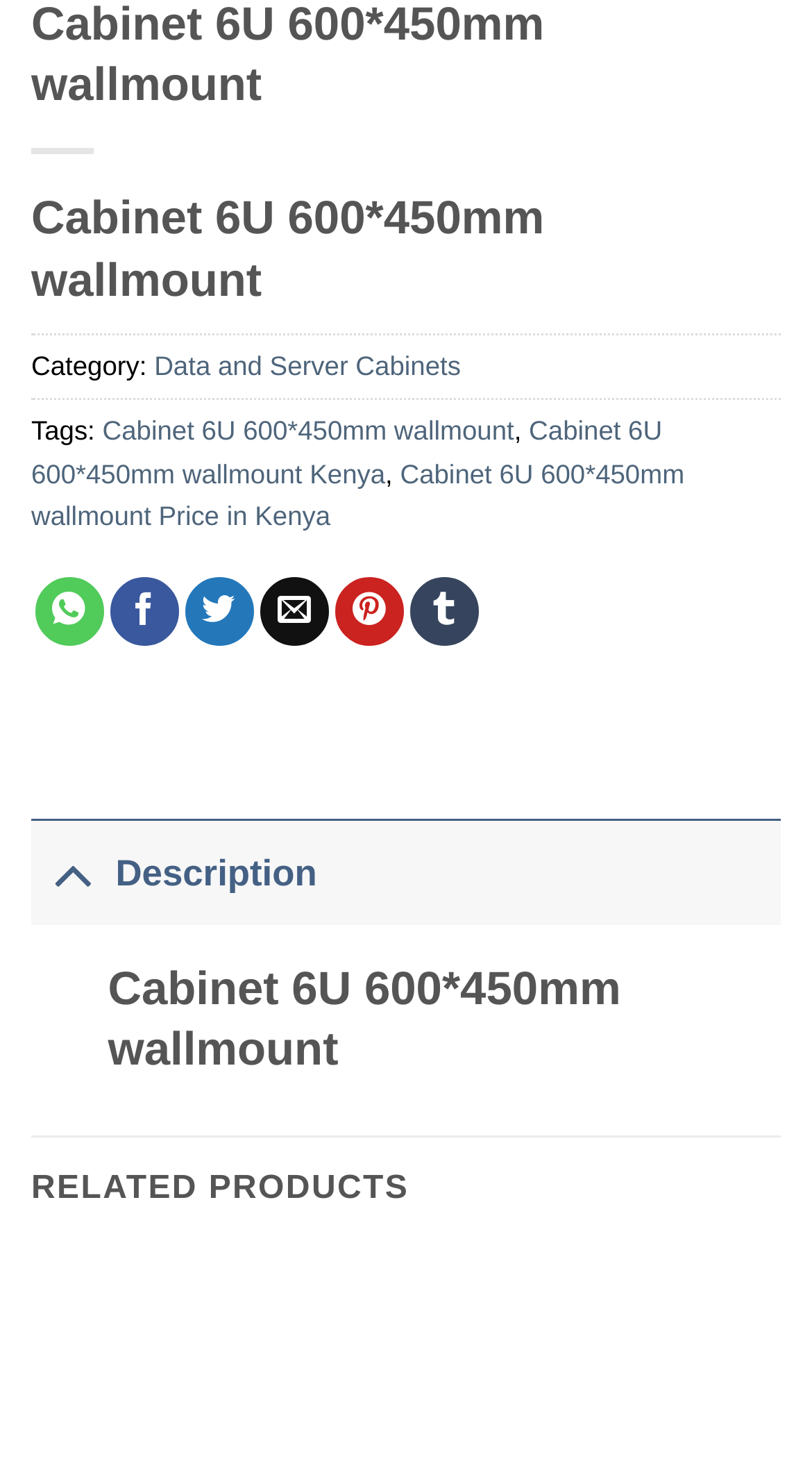Reply to the question with a single word or phrase:
What is the category of the product?

Data and Server Cabinets